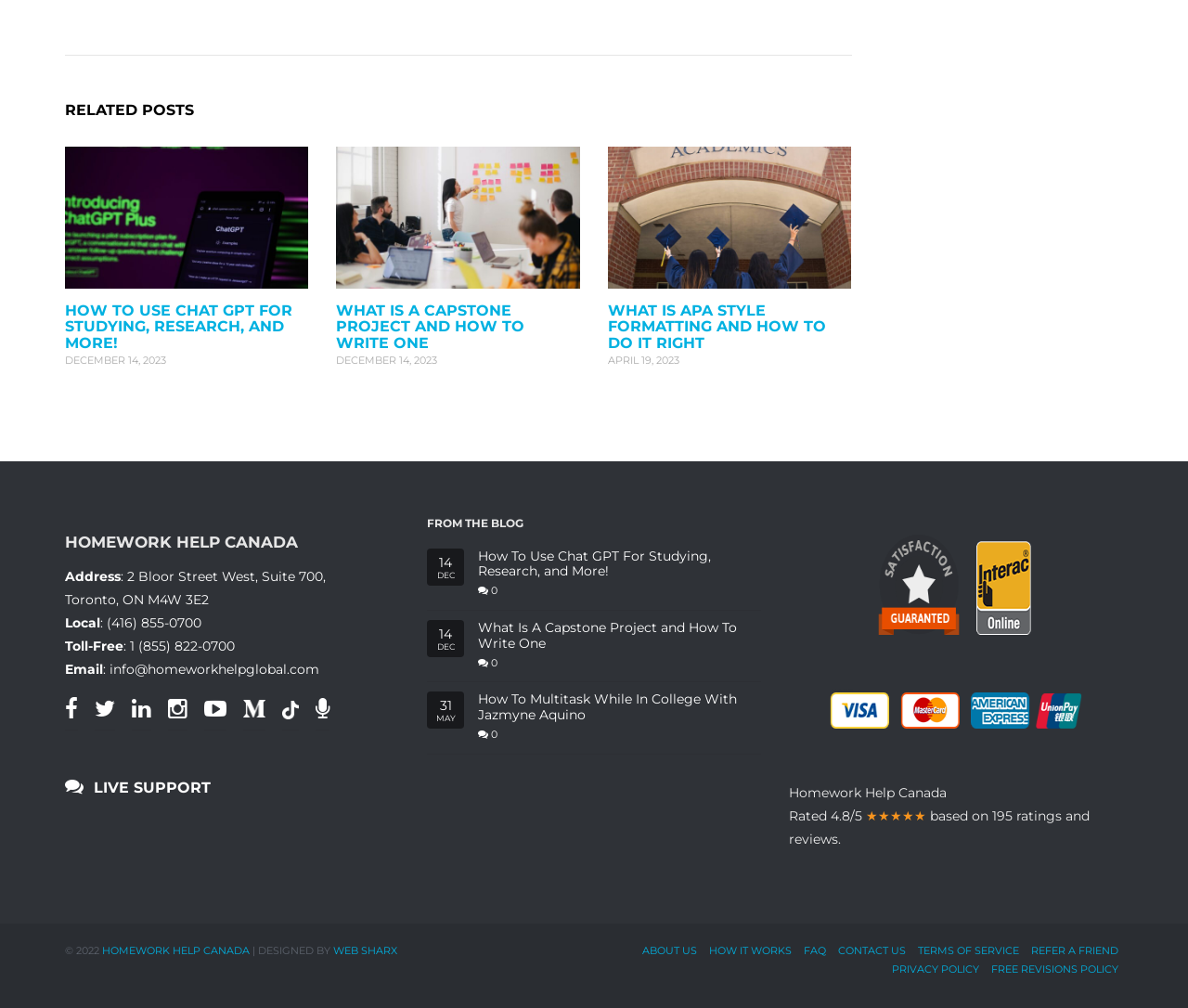Given the description "Privacy Policy", determine the bounding box of the corresponding UI element.

[0.751, 0.955, 0.824, 0.968]